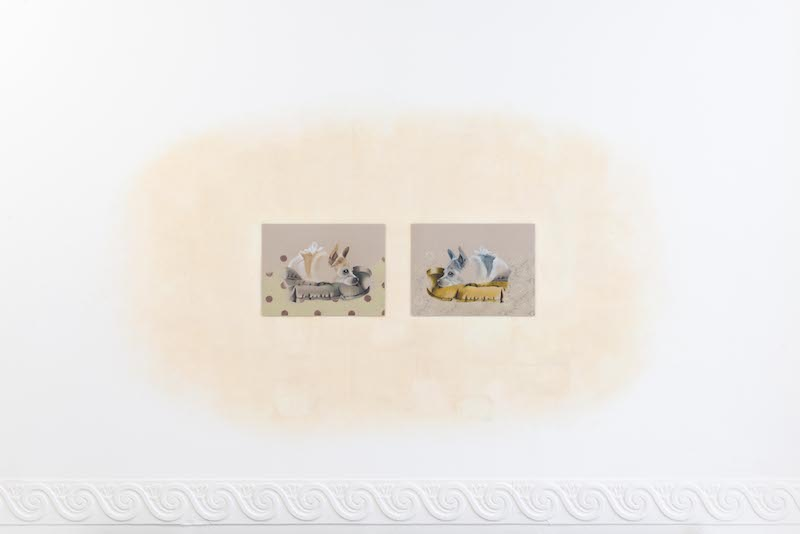How many artworks are featured in the gallery wall? From the image, respond with a single word or brief phrase.

Two